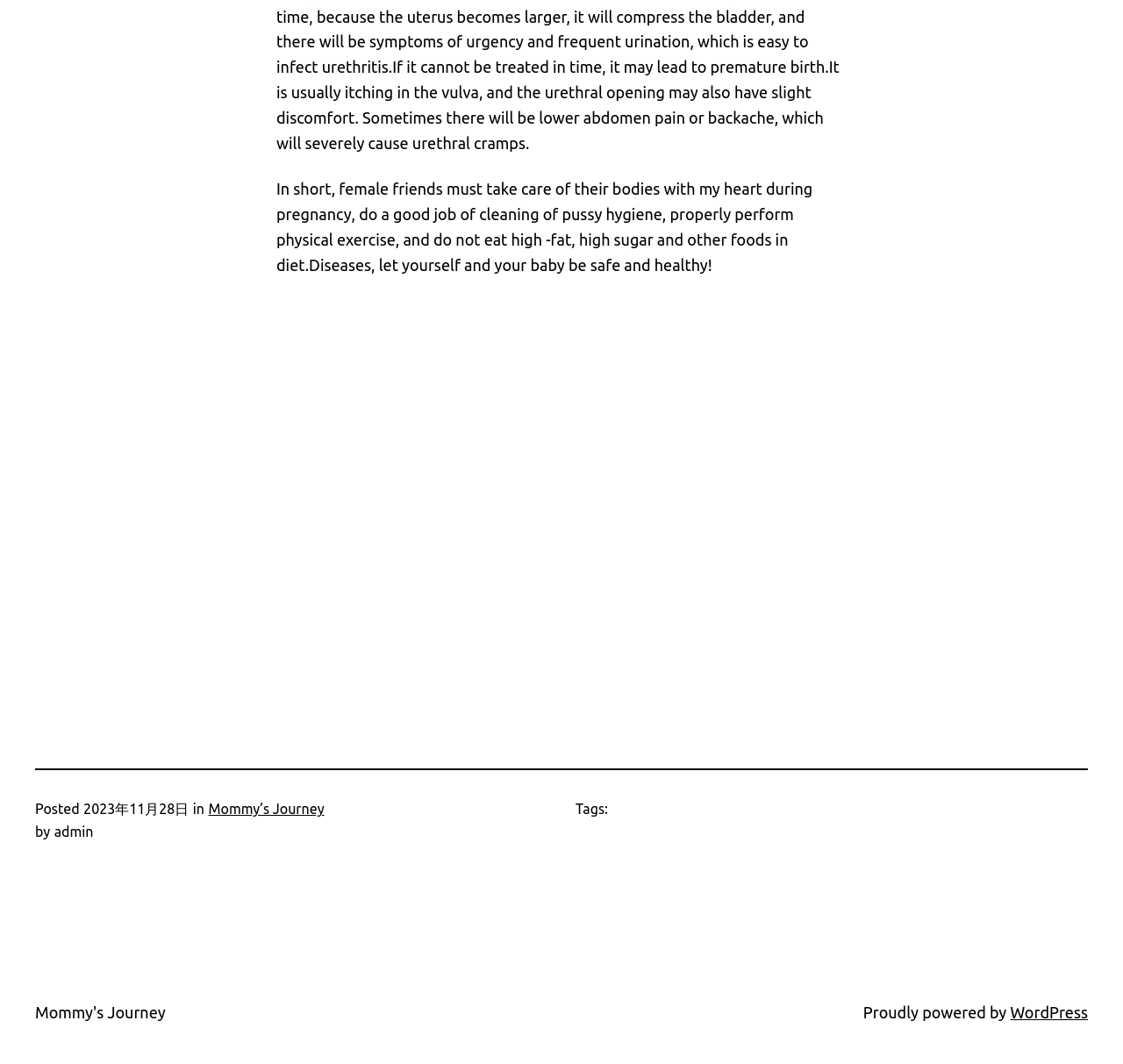Bounding box coordinates should be in the format (top-left x, top-left y, bottom-right x, bottom-right y) and all values should be floating point numbers between 0 and 1. Determine the bounding box coordinate for the UI element described as: WordPress

[0.9, 0.943, 0.969, 0.96]